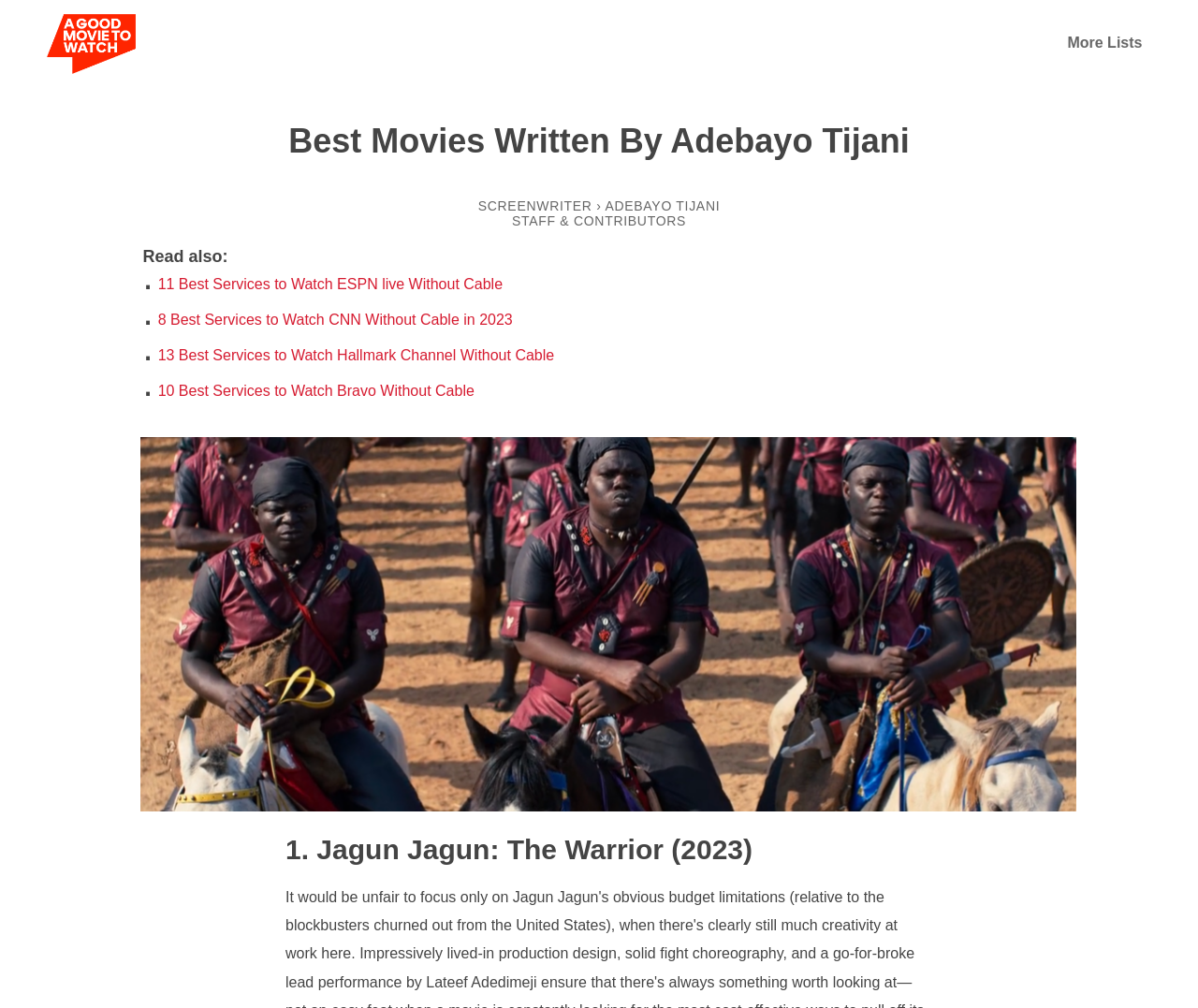Respond to the following question using a concise word or phrase: 
What is the purpose of the 'More Lists' link?

To access more movie lists